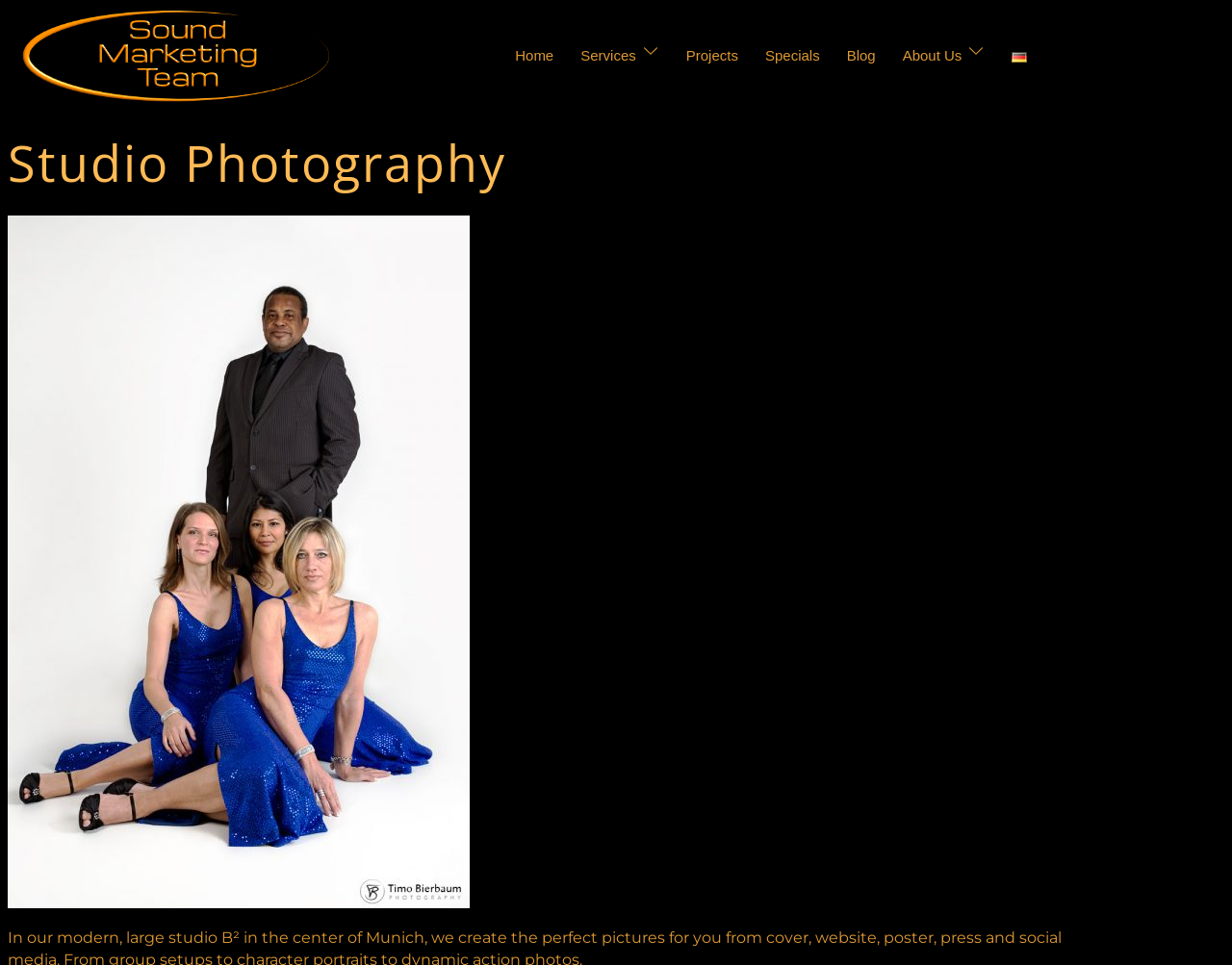Pinpoint the bounding box coordinates of the area that must be clicked to complete this instruction: "switch to german".

[0.821, 0.047, 0.834, 0.068]